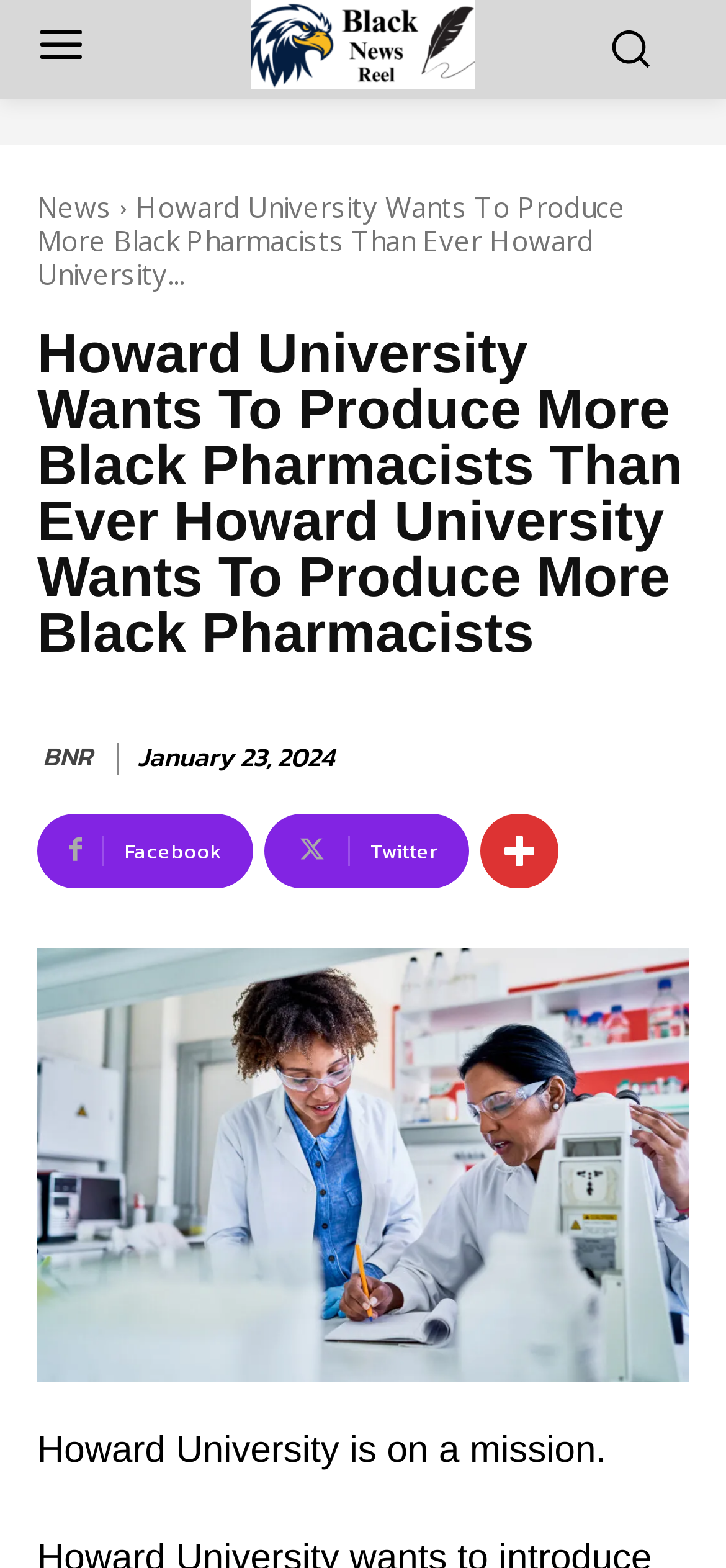Reply to the question with a brief word or phrase: What is the name of the university?

Howard University